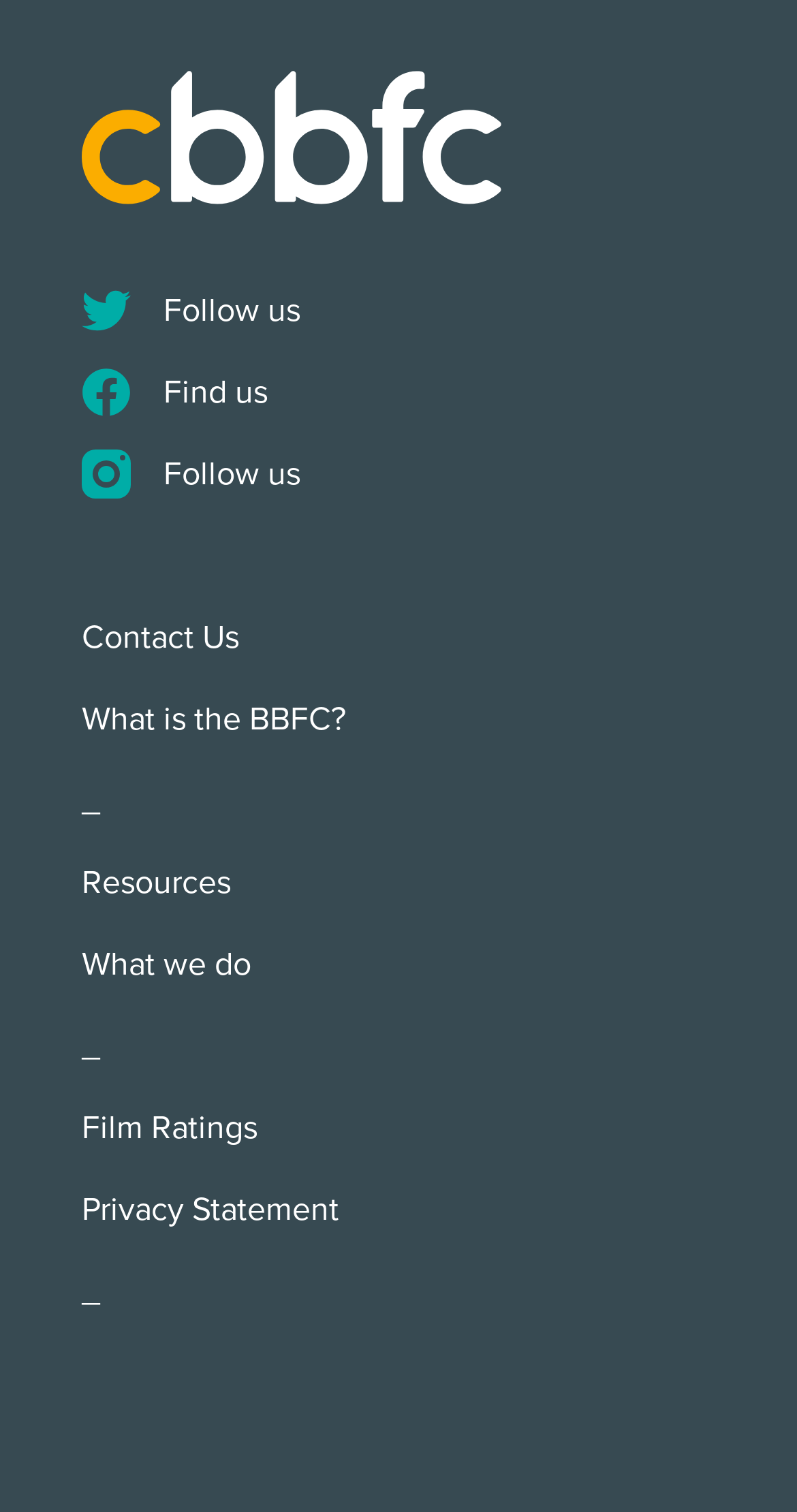Please predict the bounding box coordinates of the element's region where a click is necessary to complete the following instruction: "Contact Us". The coordinates should be represented by four float numbers between 0 and 1, i.e., [left, top, right, bottom].

[0.103, 0.406, 0.897, 0.46]